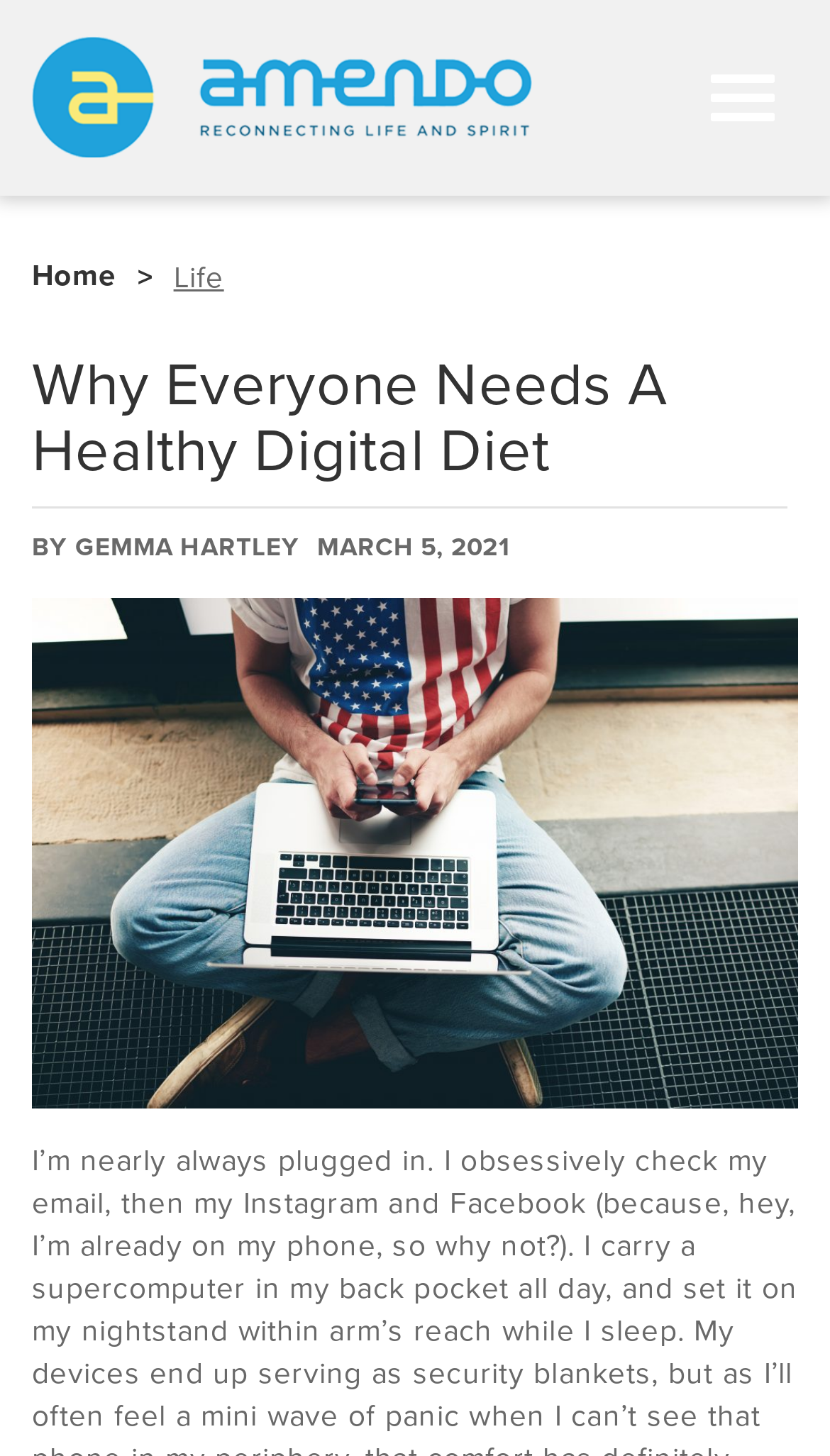Find the coordinates for the bounding box of the element with this description: "Gemma Hartley".

[0.09, 0.365, 0.361, 0.385]